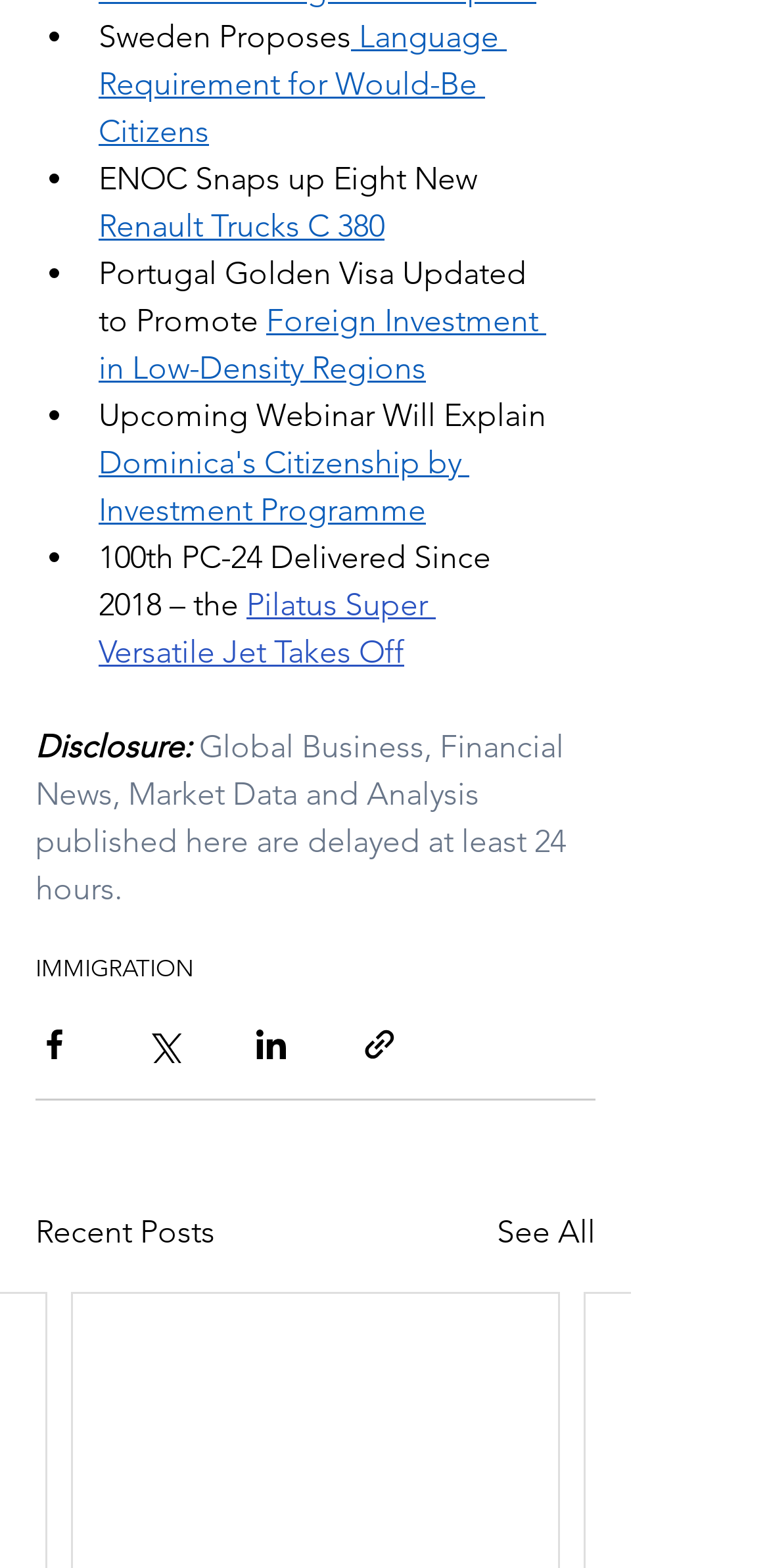What is the first news title?
Answer the question with a detailed and thorough explanation.

The first news title is 'Sweden Proposes' which is a static text element located at the top of the webpage with a bounding box coordinate of [0.128, 0.011, 0.456, 0.035].